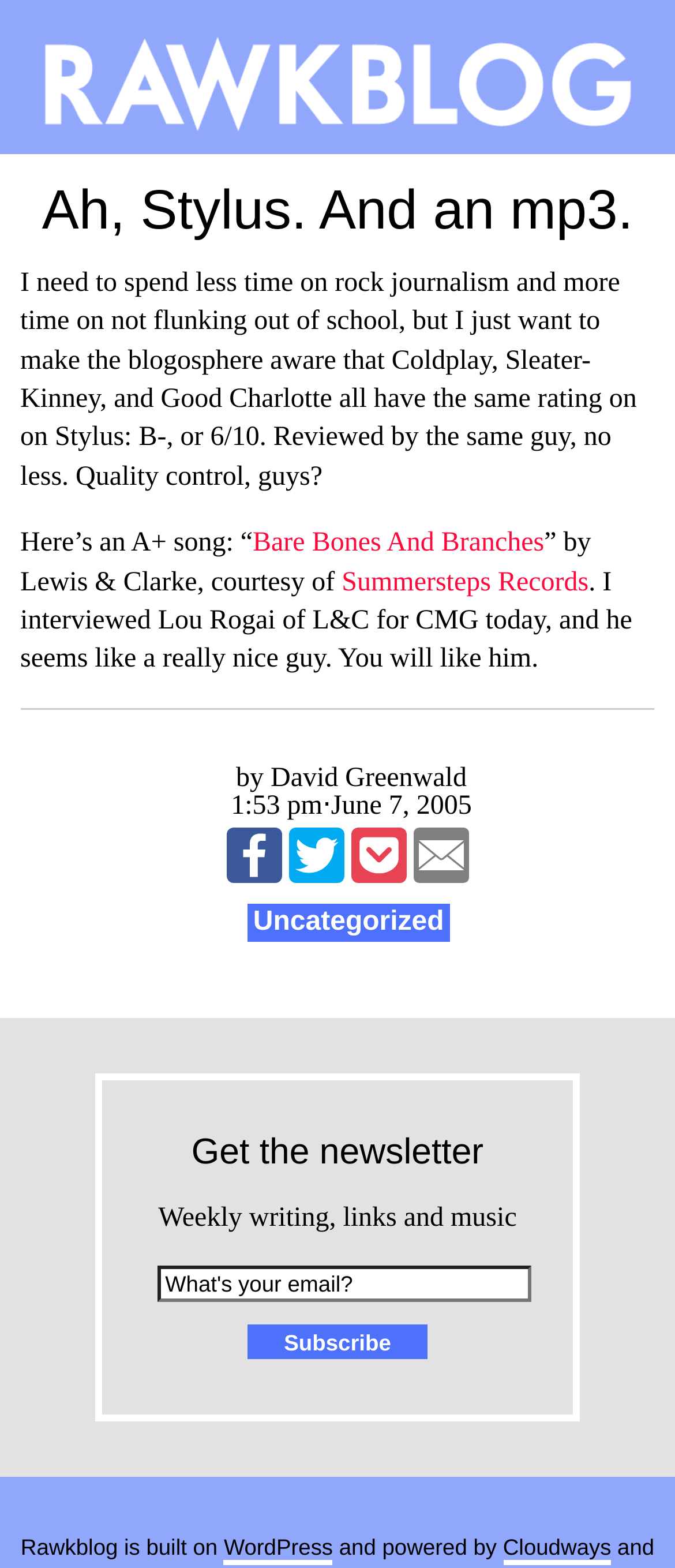What is the principal heading displayed on the webpage?

Ah, Stylus. And an mp3.